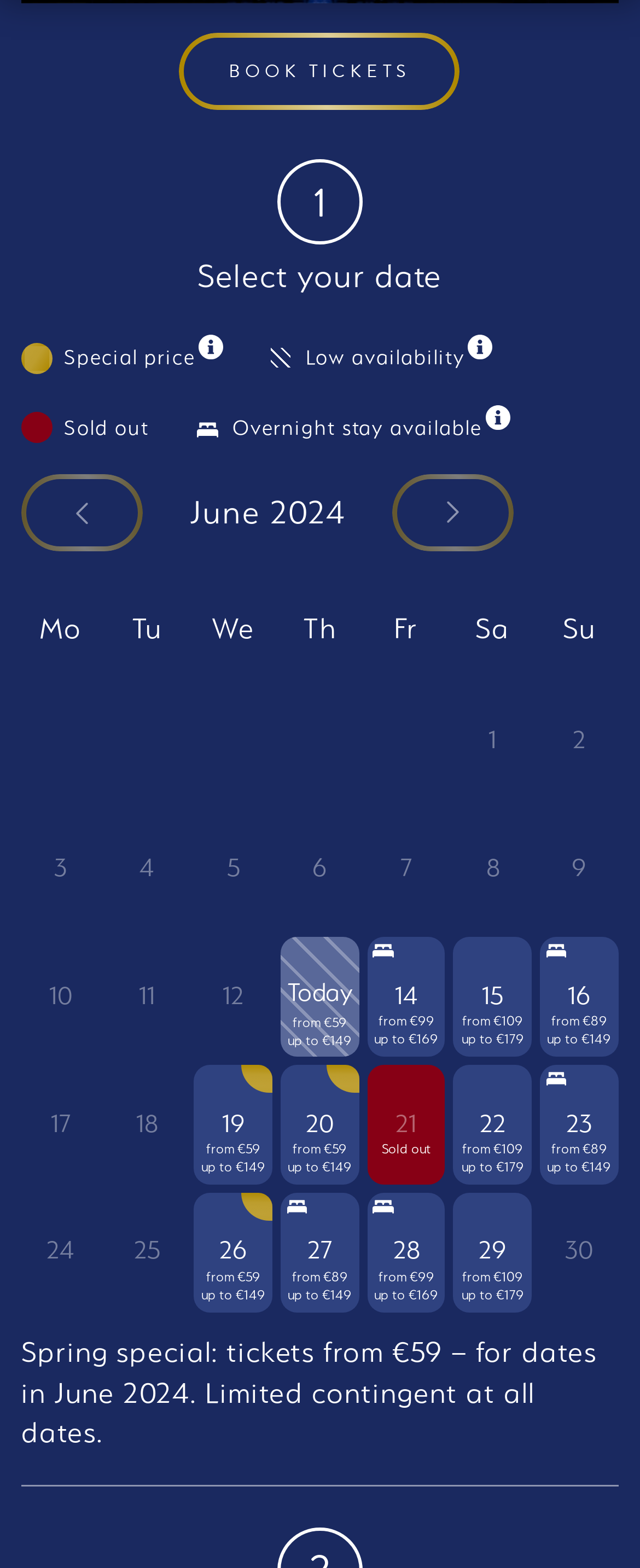How many 'Read more' buttons are available?
Based on the screenshot, respond with a single word or phrase.

3